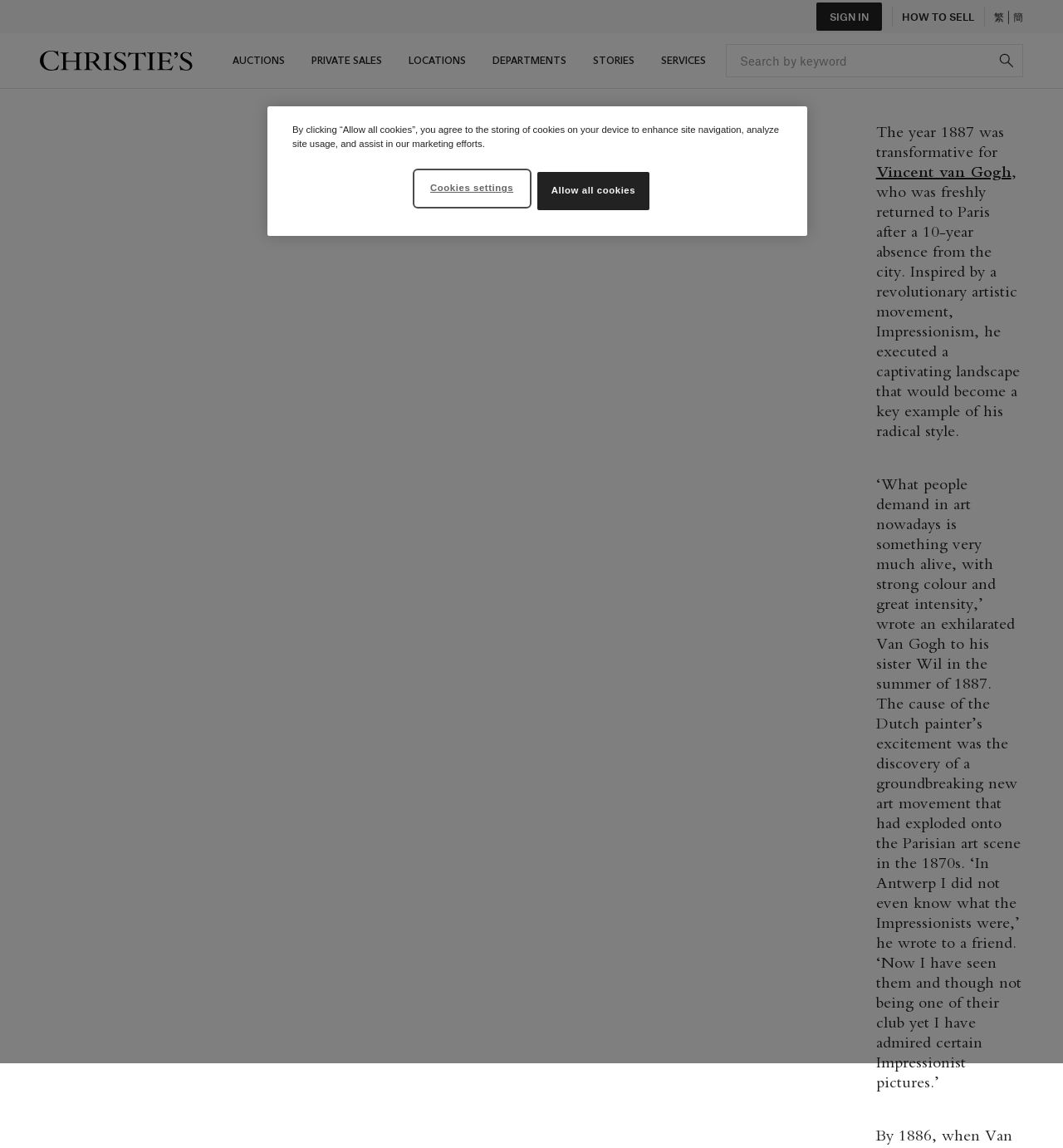Can you look at the image and give a comprehensive answer to the question:
What is the name of the art movement mentioned?

The text block that starts with 'The year 1887 was transformative for...' mentions that Van Gogh was inspired by a revolutionary artistic movement, Impressionism.